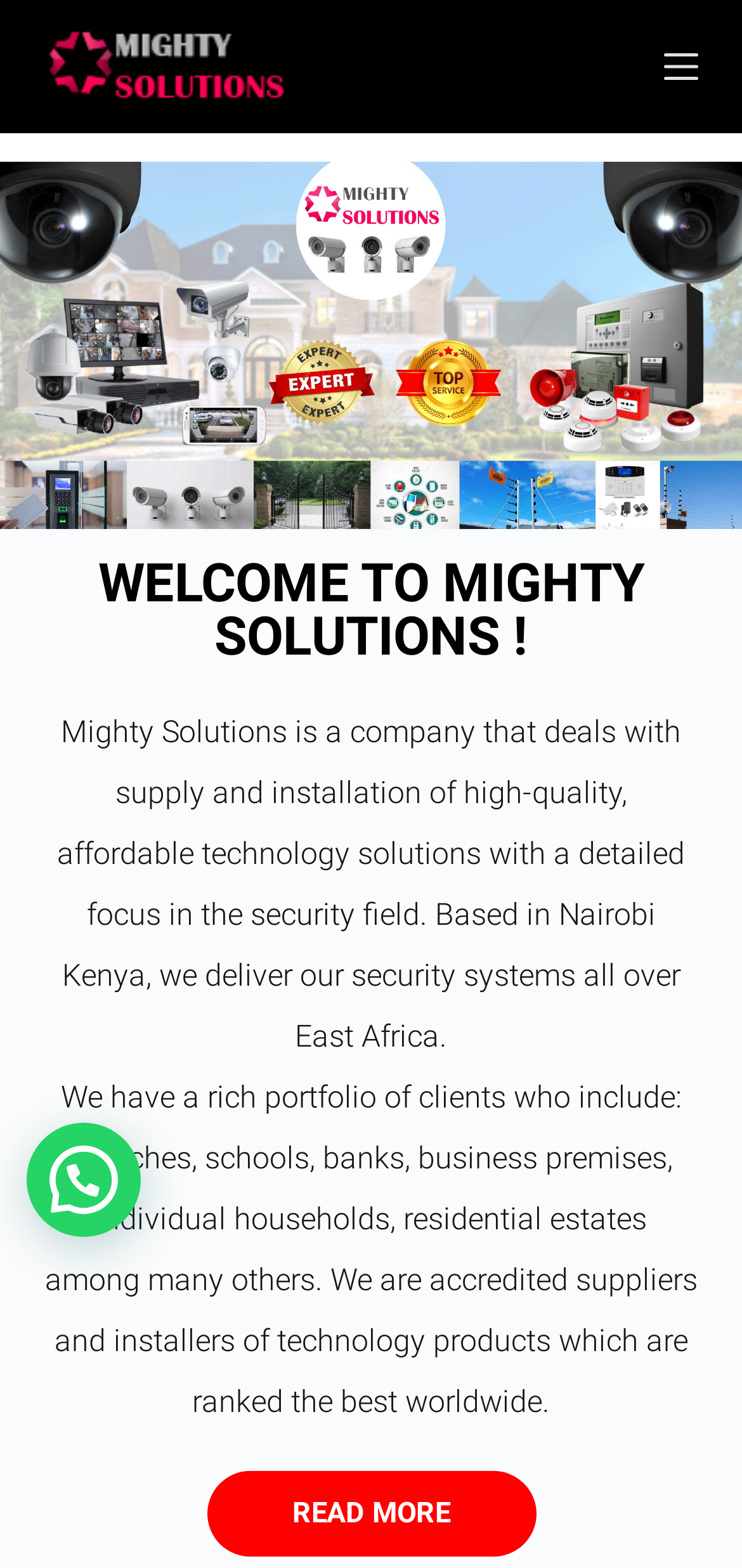Please determine the bounding box coordinates for the UI element described here. Use the format (top-left x, top-left y, bottom-right x, bottom-right y) with values bounded between 0 and 1: Menu

[0.894, 0.032, 0.94, 0.053]